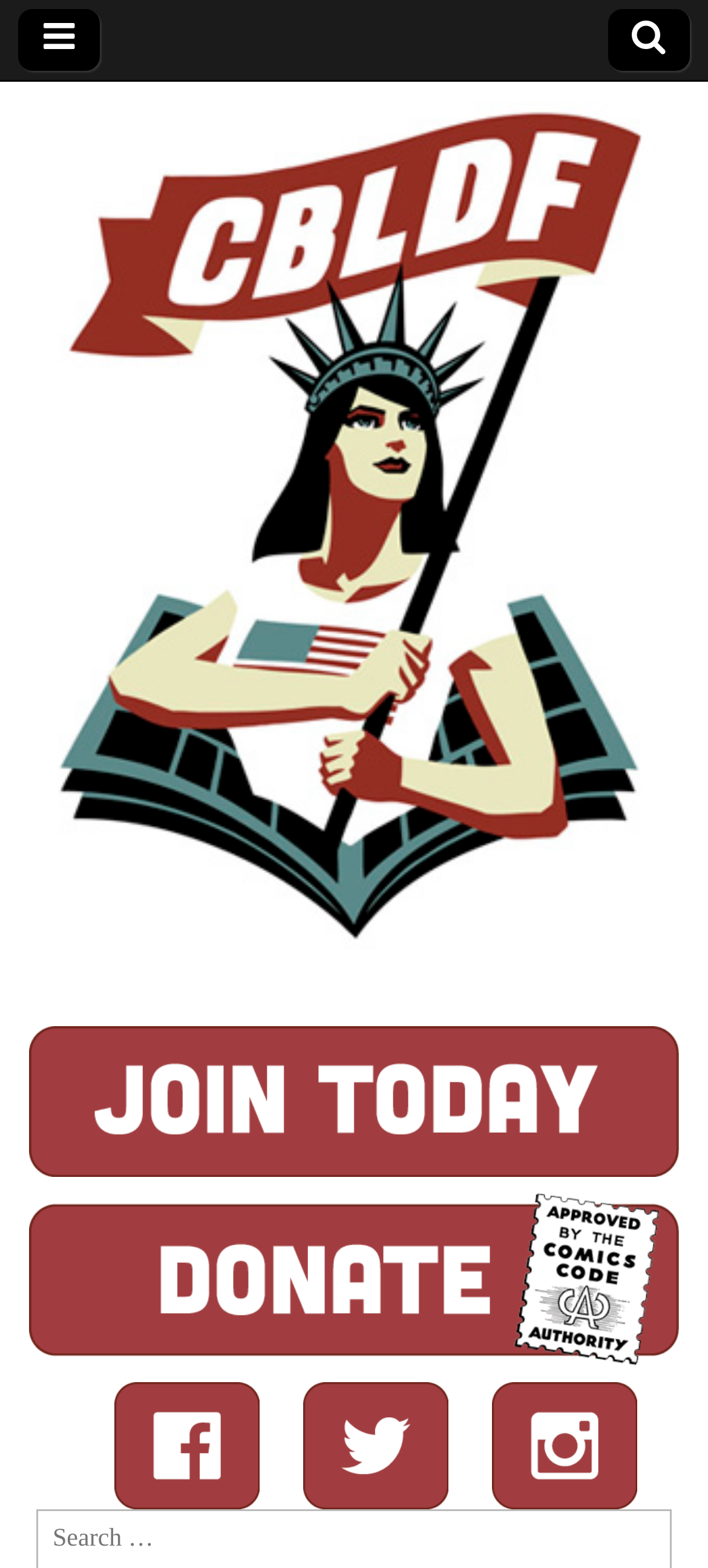Find and provide the bounding box coordinates for the UI element described with: "alt="logo"".

[0.0, 0.597, 0.88, 0.614]